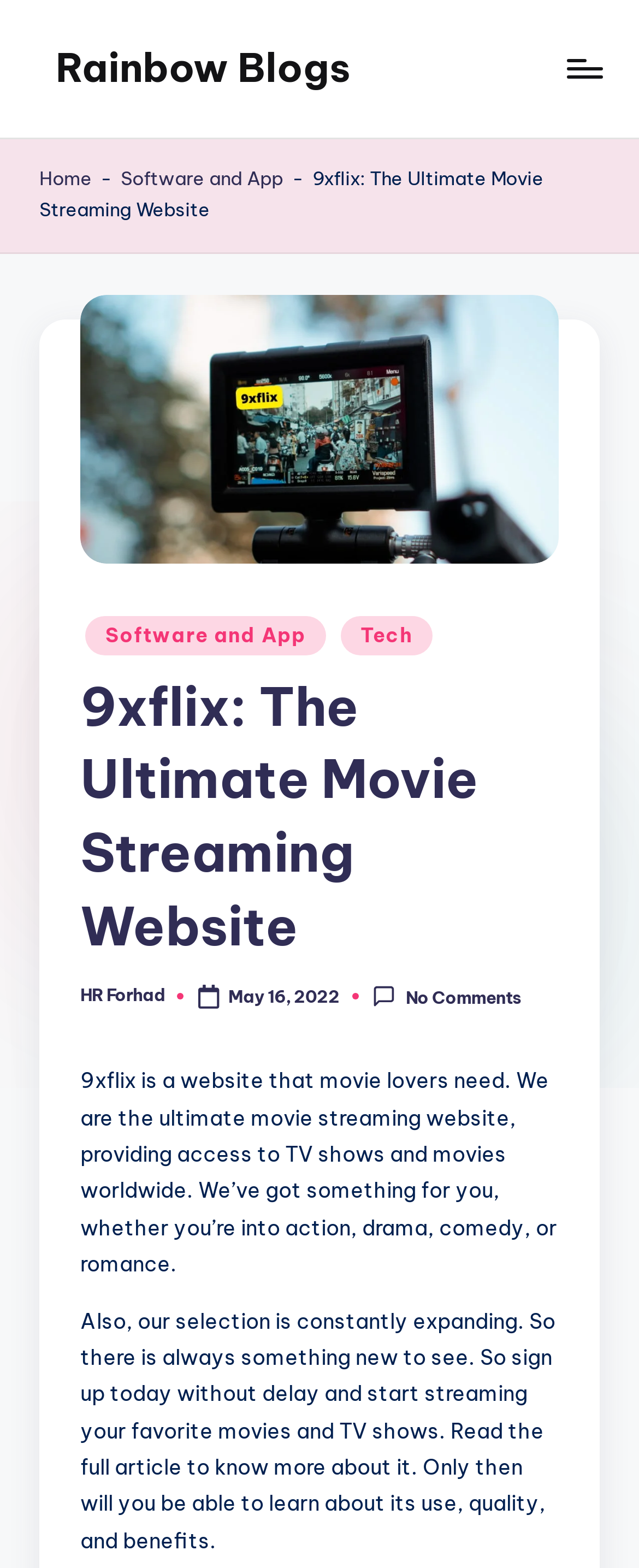Locate the coordinates of the bounding box for the clickable region that fulfills this instruction: "Go to the home page".

[0.062, 0.104, 0.144, 0.125]